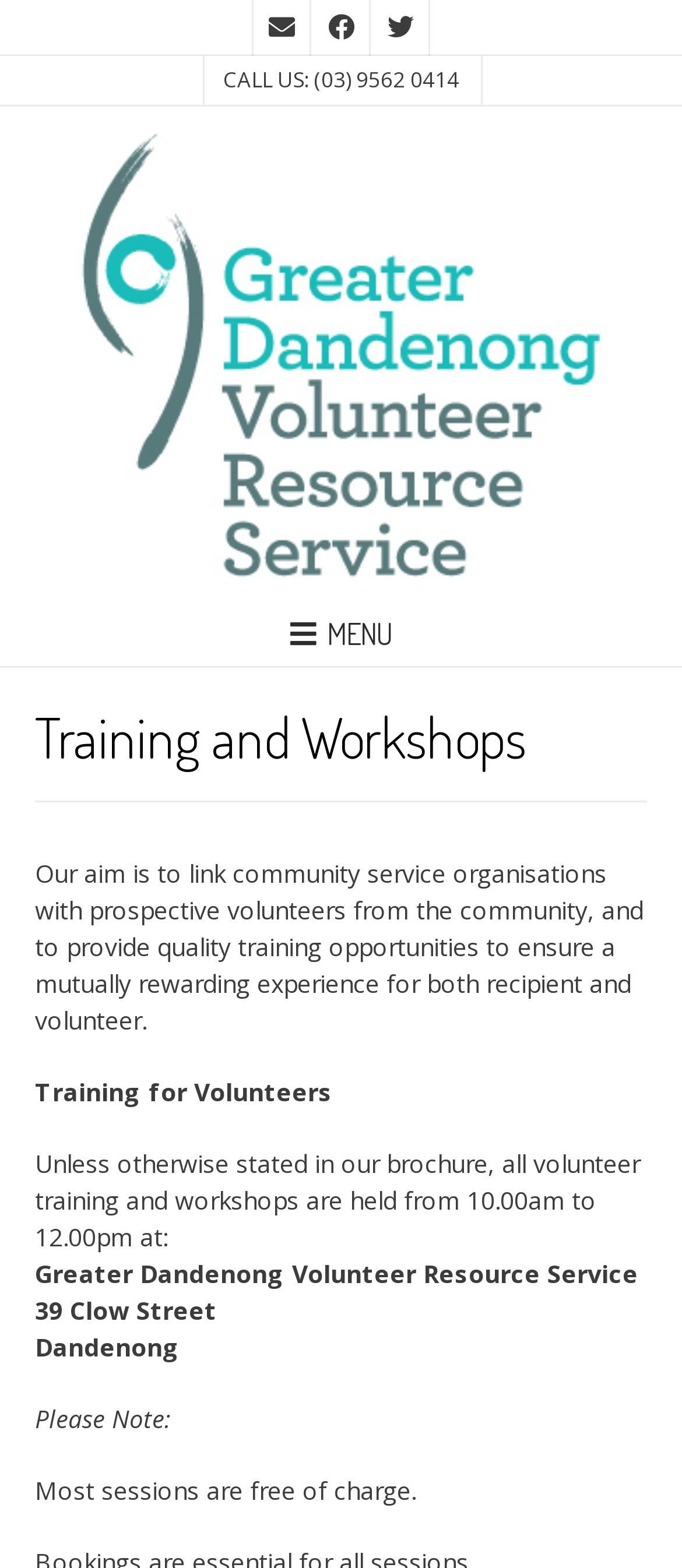What is the address of the training location?
Based on the screenshot, provide your answer in one word or phrase.

39 Clow Street, Dandenong